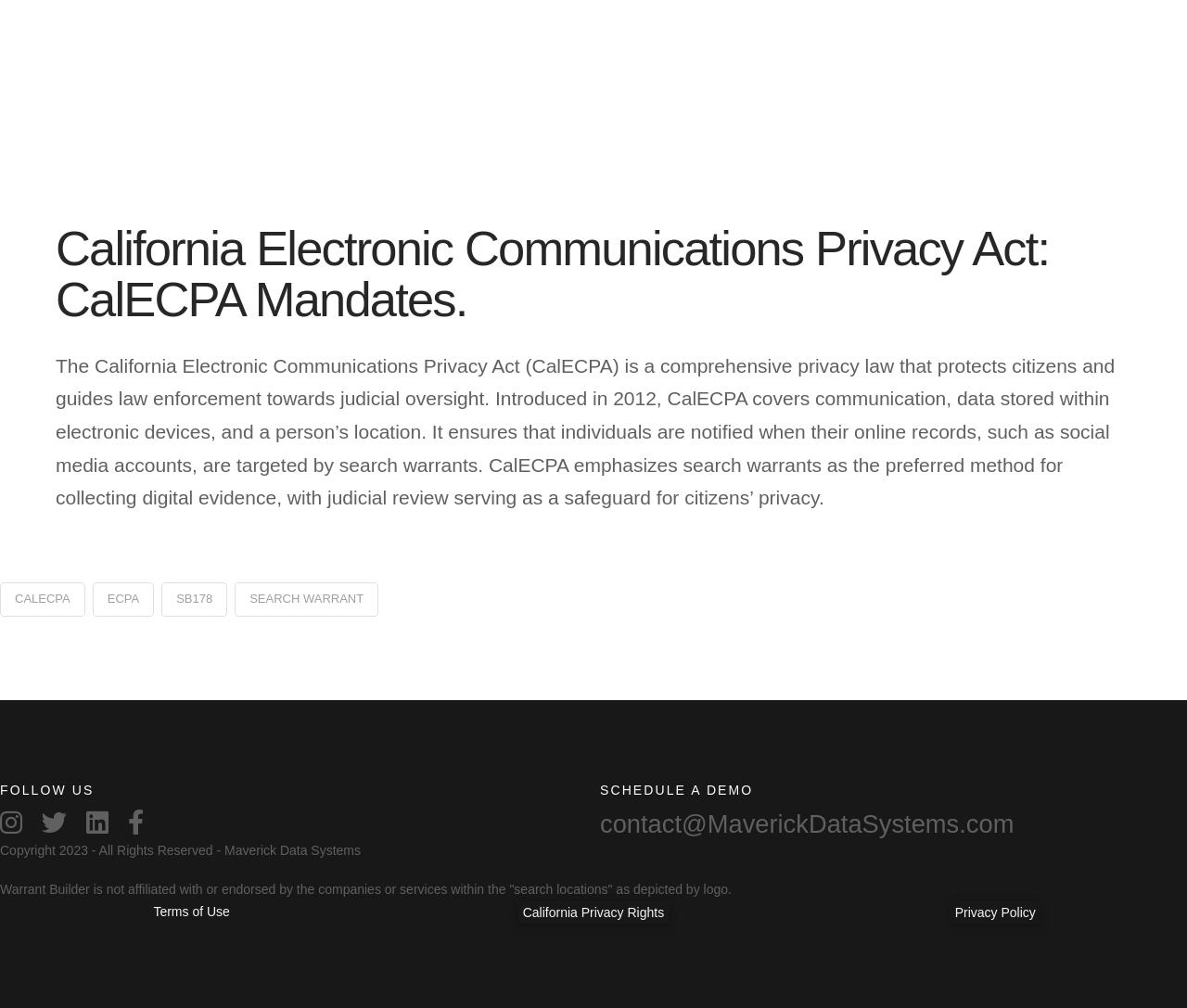Find the bounding box of the element with the following description: "CalECPA". The coordinates must be four float numbers between 0 and 1, formatted as [left, top, right, bottom].

[0.0, 0.577, 0.072, 0.612]